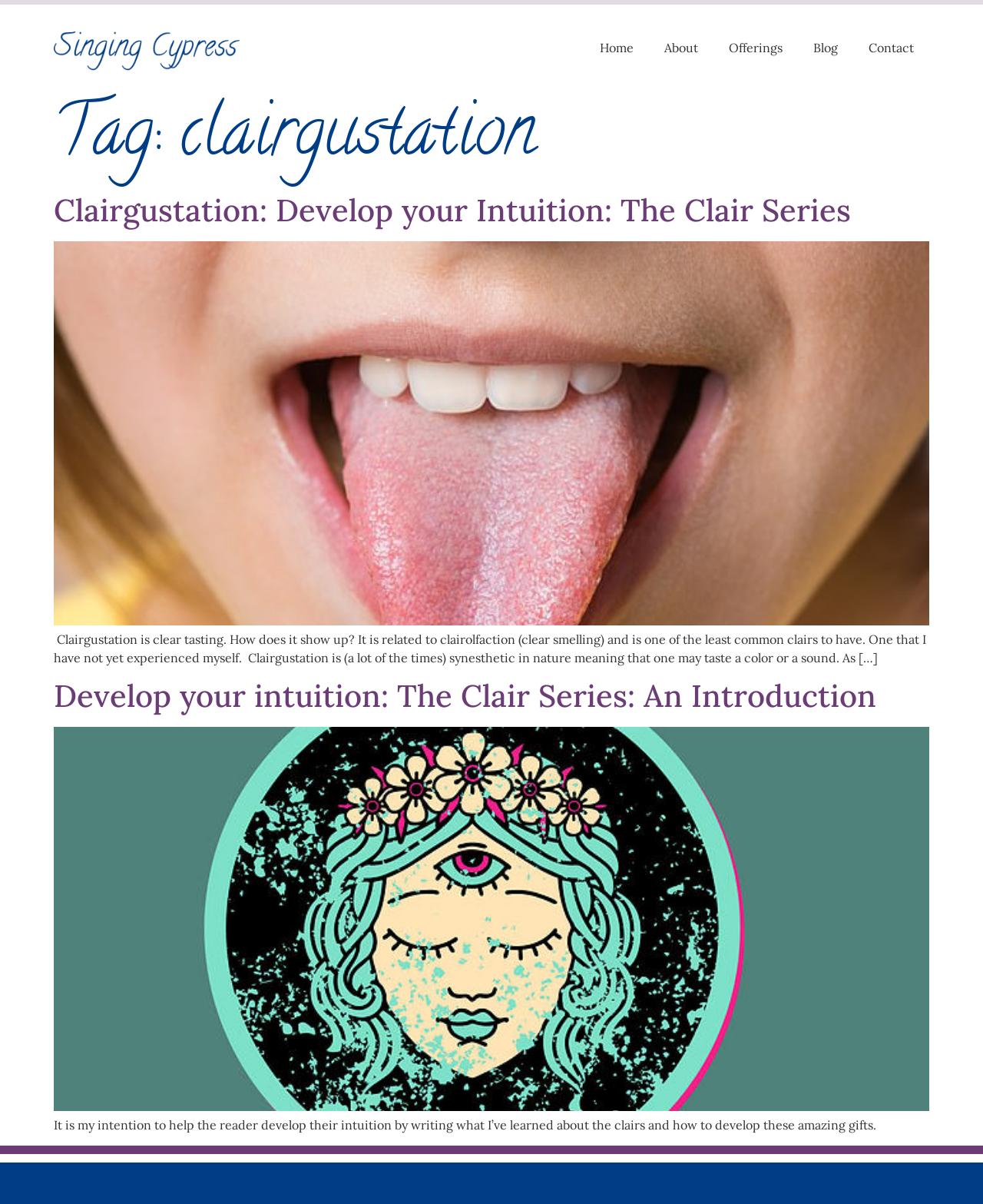Please identify the bounding box coordinates for the region that you need to click to follow this instruction: "visit the page about Developing your Intuition".

[0.055, 0.562, 0.891, 0.594]